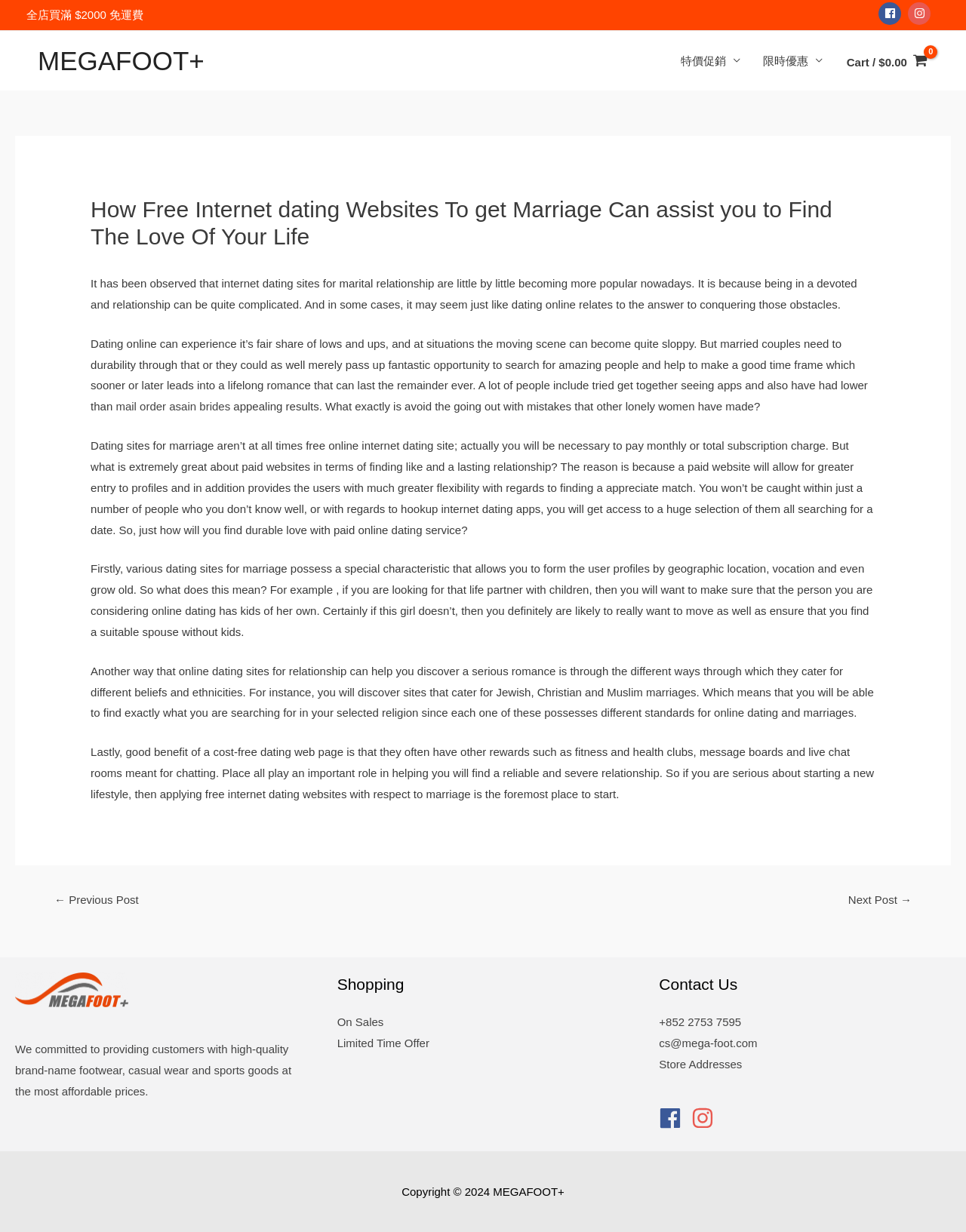Give a detailed overview of the webpage's appearance and contents.

This webpage appears to be a blog post about online dating websites for marriage, with the title "How Free Internet dating Websites To get Marriage Can assist you to Find The Love Of Your Life – MEGAFOOT+". At the top of the page, there is a promotional message "全店買滿 $2000 免運費" (meaning "free shipping for purchases over $2000"). 

On the top-right corner, there are social media links to Facebook and Instagram. Below the title, there is a main content area that contains the blog post. The post is divided into several paragraphs, discussing the benefits of using paid online dating websites for finding a serious relationship. 

On the right side of the page, there is a navigation menu with links to "特價促銷" (special offers), "限時優惠" (limited-time offers), and "Cart / $0.00" (shopping cart). 

At the bottom of the page, there are several sections, including a "Posts" navigation menu, a section about the website's commitment to providing high-quality products at affordable prices, a "Shopping" section with links to "On Sales" and "Limited Time Offer", a "Contact Us" section with phone number, email, and store addresses, and social media links to Facebook and Instagram again. 

Finally, at the very bottom of the page, there is a copyright notice "Copyright © 2024" and the website's name "MEGAFOOT+".